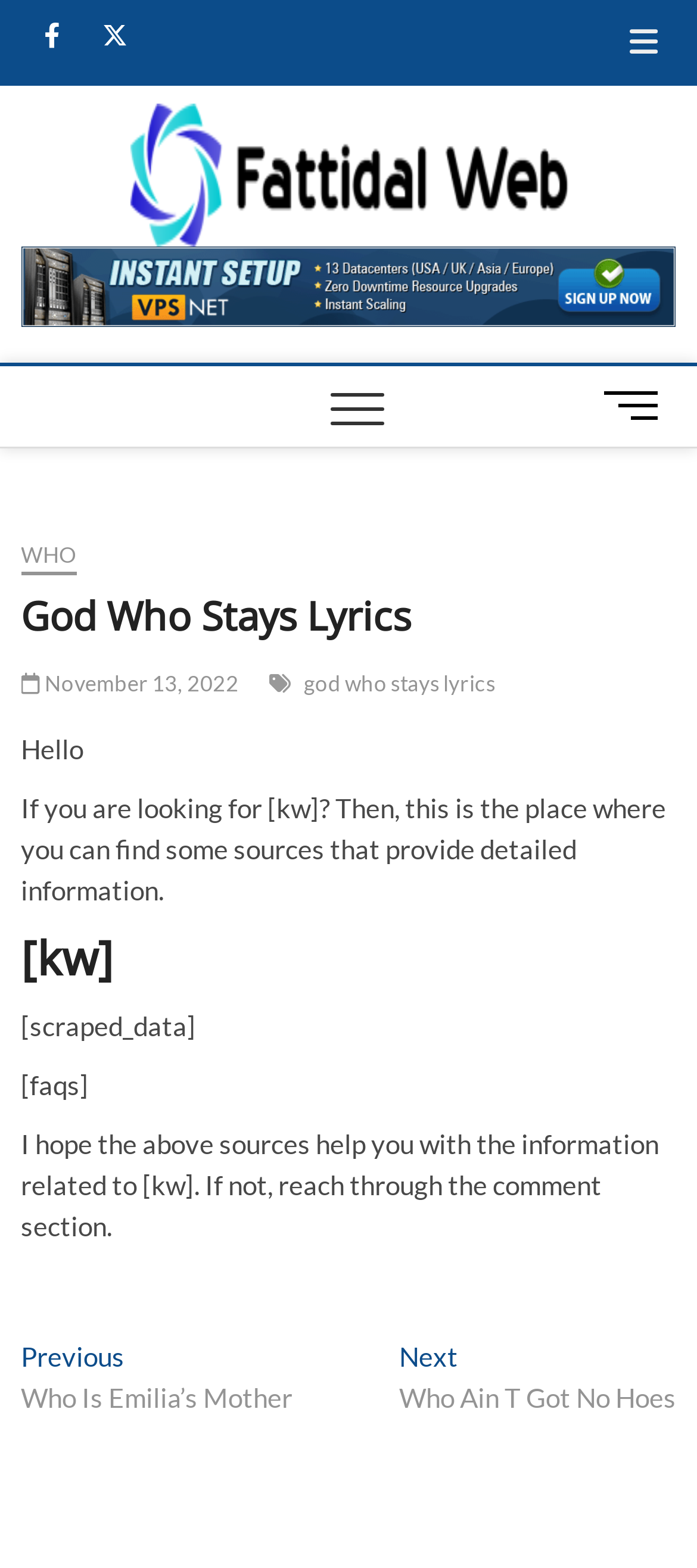What is the previous post about?
Give a comprehensive and detailed explanation for the question.

The answer can be found in the link 'Previous post: Who Is Emilia’s Mother' which is present in the post navigation section of the webpage.